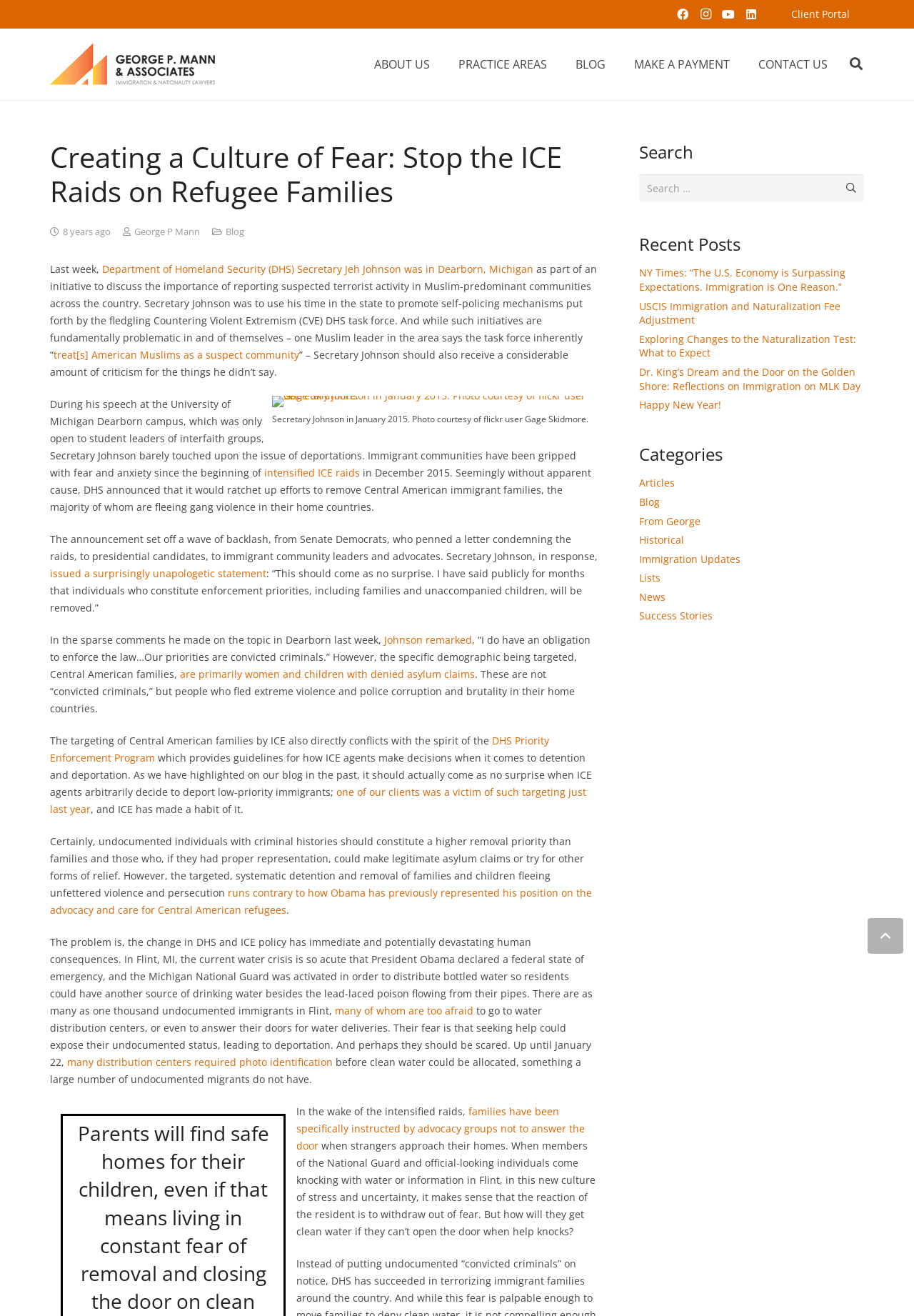Please determine the bounding box coordinates of the clickable area required to carry out the following instruction: "Search for something". The coordinates must be four float numbers between 0 and 1, represented as [left, top, right, bottom].

[0.699, 0.132, 0.945, 0.154]